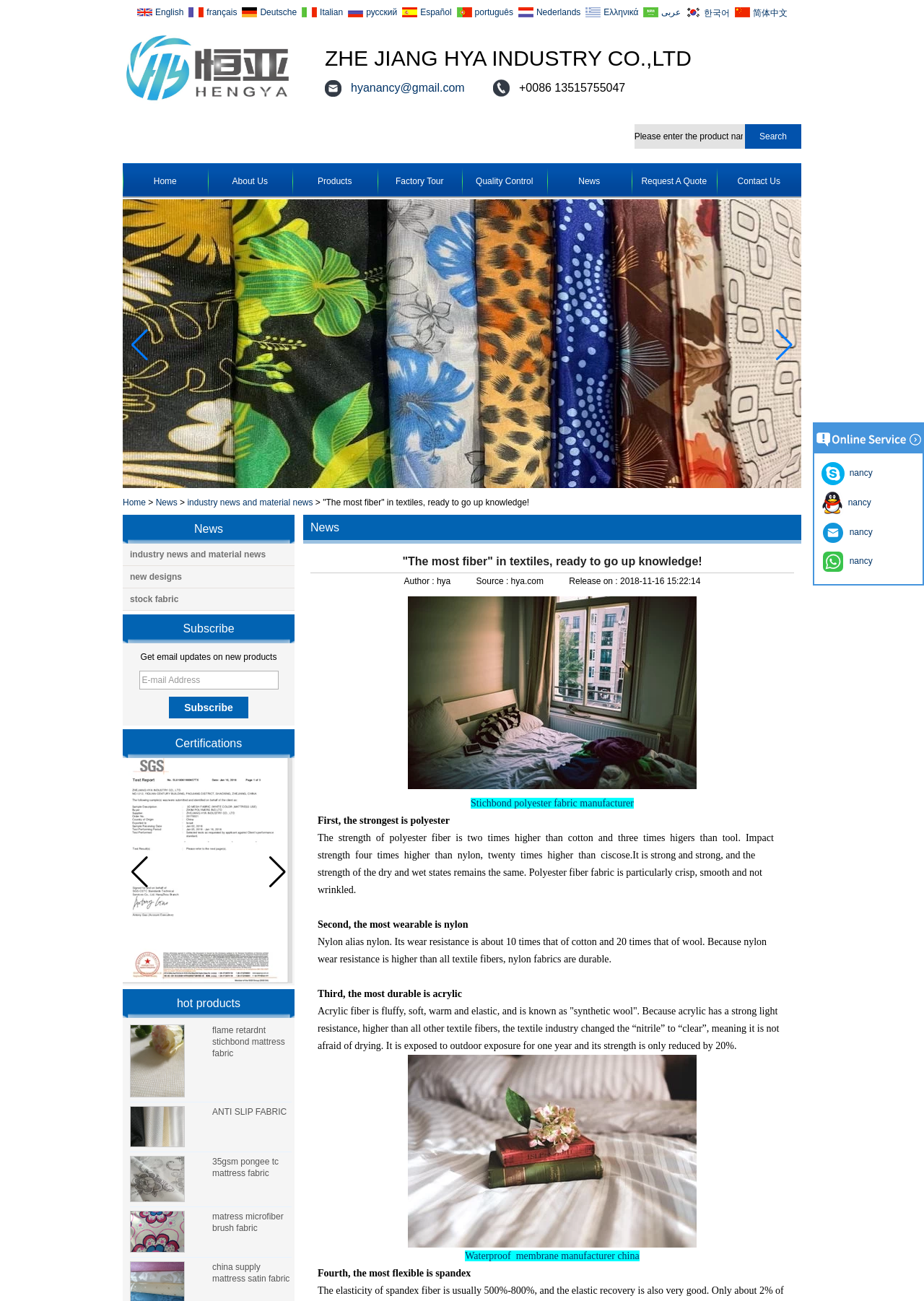Please provide a short answer using a single word or phrase for the question:
What is the certification mentioned?

OKEO SGS